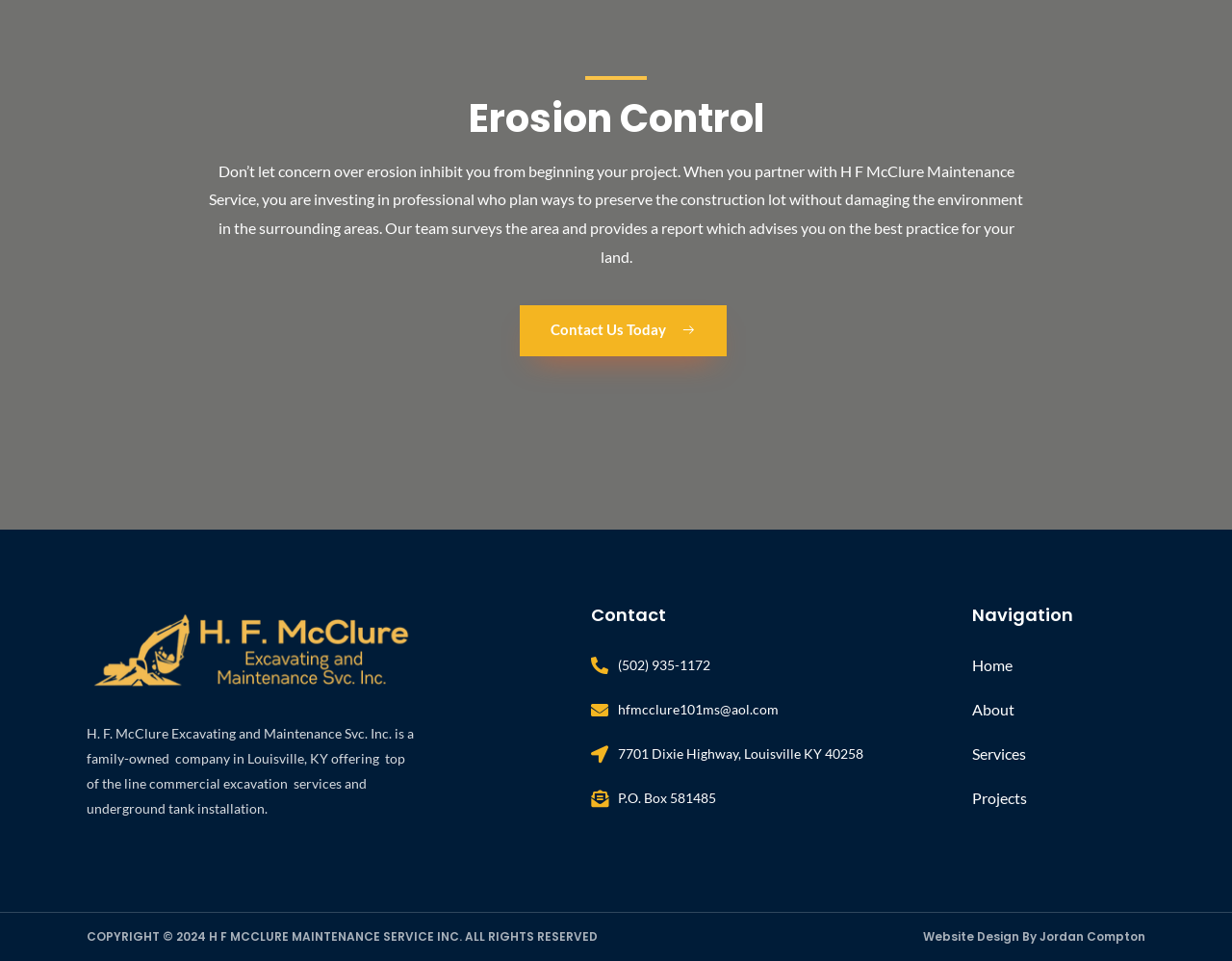What services does the company offer?
Look at the image and construct a detailed response to the question.

The services offered by the company can be inferred from the StaticText element with the text 'H. F. McClure Excavating and Maintenance Svc. Inc. is a family-owned company in Louisville, KY offering top of the line commercial excavation services and underground tank installation.' which is located at the top of the webpage, indicating that these are the main services provided by the company.